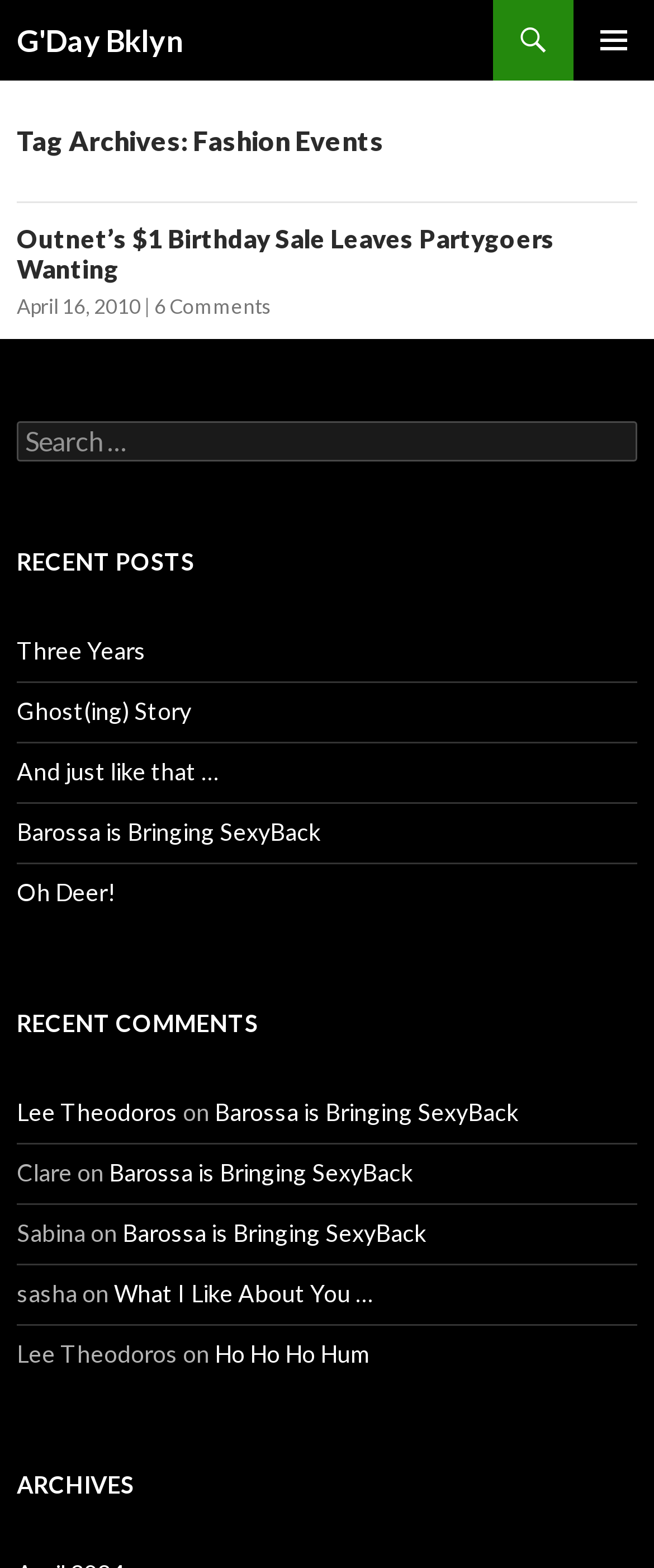Determine the bounding box coordinates for the clickable element required to fulfill the instruction: "Read the article about Palace wanting Chelsea midfielder". Provide the coordinates as four float numbers between 0 and 1, i.e., [left, top, right, bottom].

None